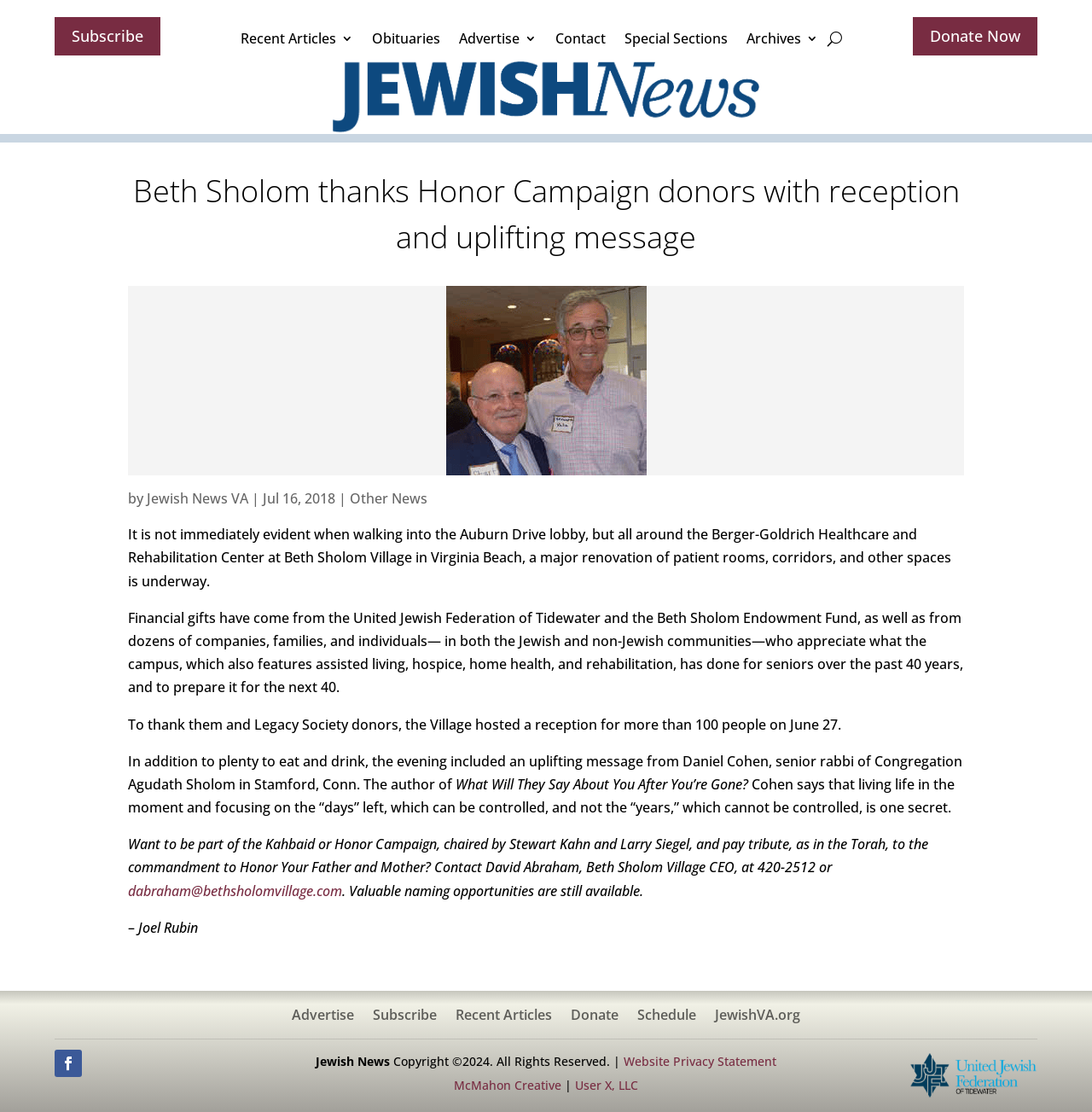Locate the bounding box of the UI element defined by this description: "Jewish News VA". The coordinates should be given as four float numbers between 0 and 1, formatted as [left, top, right, bottom].

[0.134, 0.44, 0.227, 0.457]